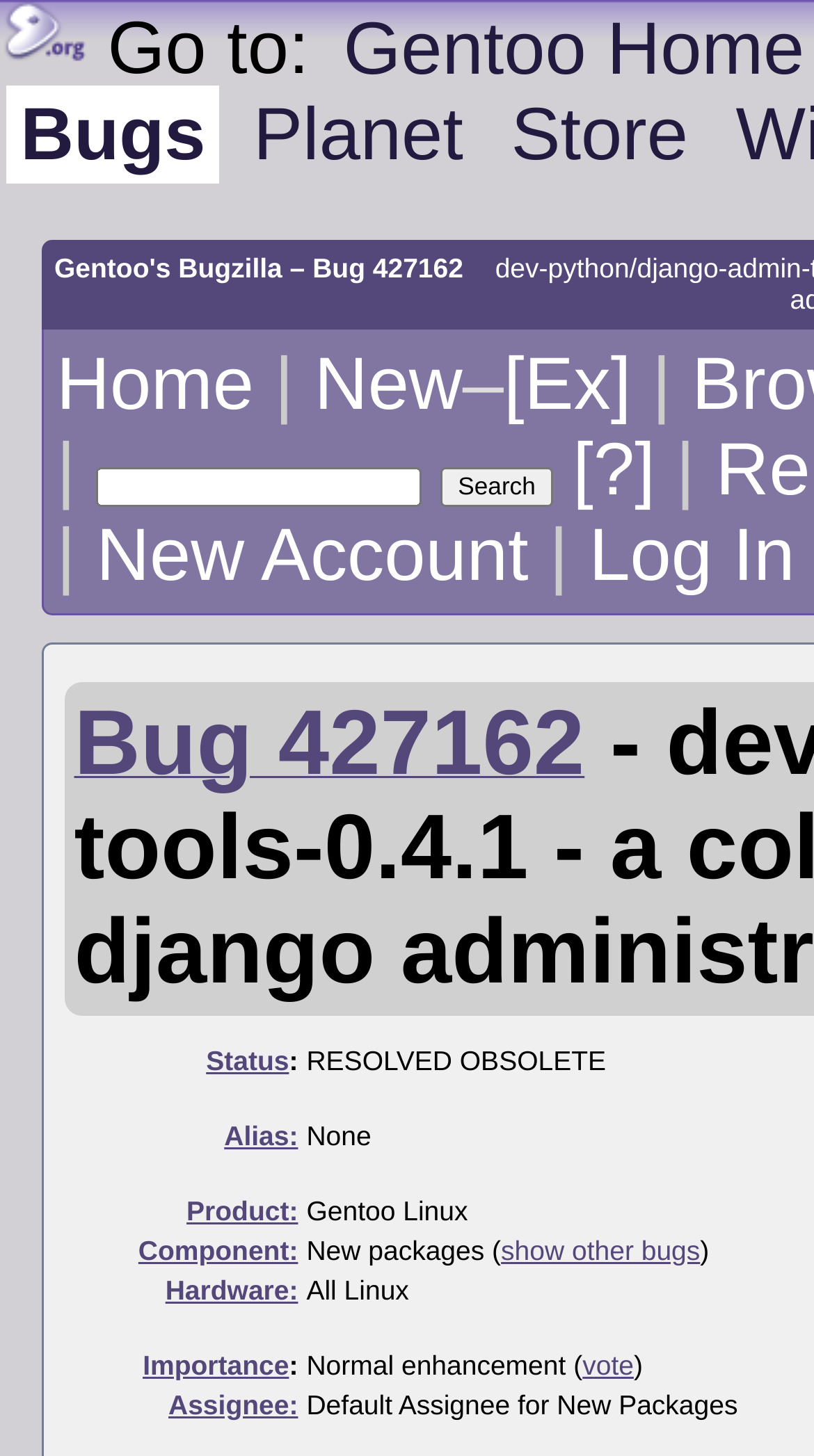Could you determine the bounding box coordinates of the clickable element to complete the instruction: "Click the Gentoo Websites Logo"? Provide the coordinates as four float numbers between 0 and 1, i.e., [left, top, right, bottom].

[0.0, 0.0, 0.115, 0.047]